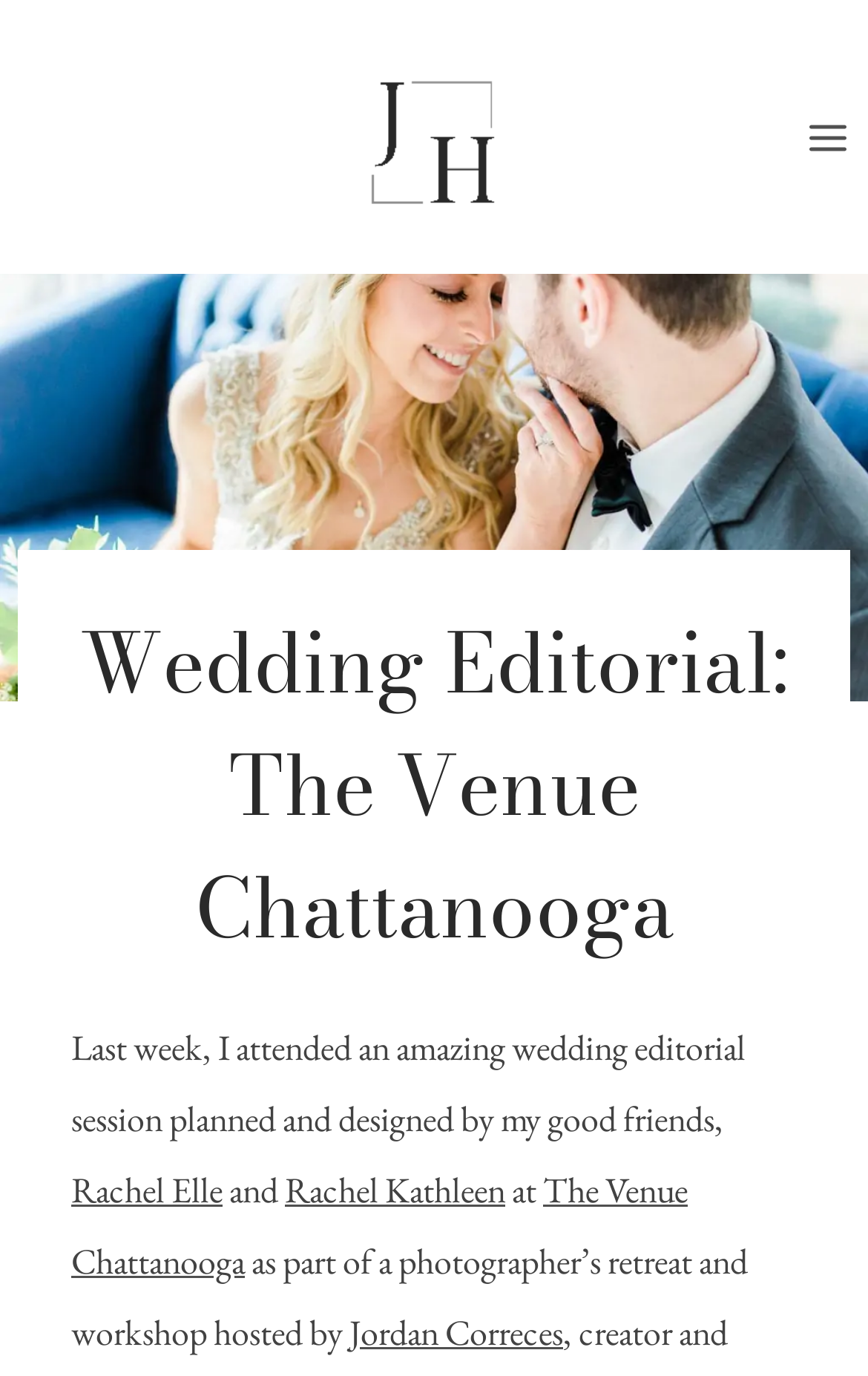How many links are in the main content area?
Based on the image, answer the question in a detailed manner.

The main content area is the section below the top navigation bar. Within this area, I count four links: 'Rachel Elle', 'Rachel Kathleen', 'The Venue Chattanooga', and 'Jordan Correces'.